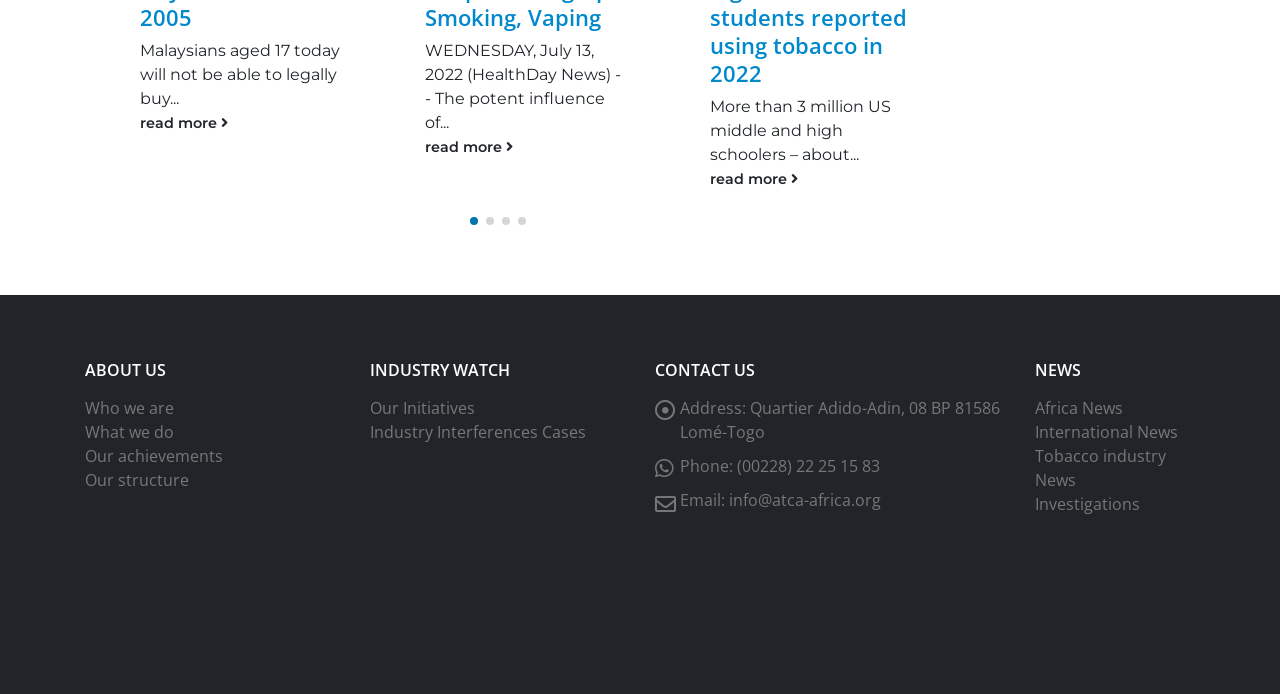What is the address of the organization?
Refer to the image and give a detailed response to the question.

I found the address under the 'CONTACT US' section, which is 'Quartier Adido-Adin, 08 BP 81586 Lomé-Togo'.